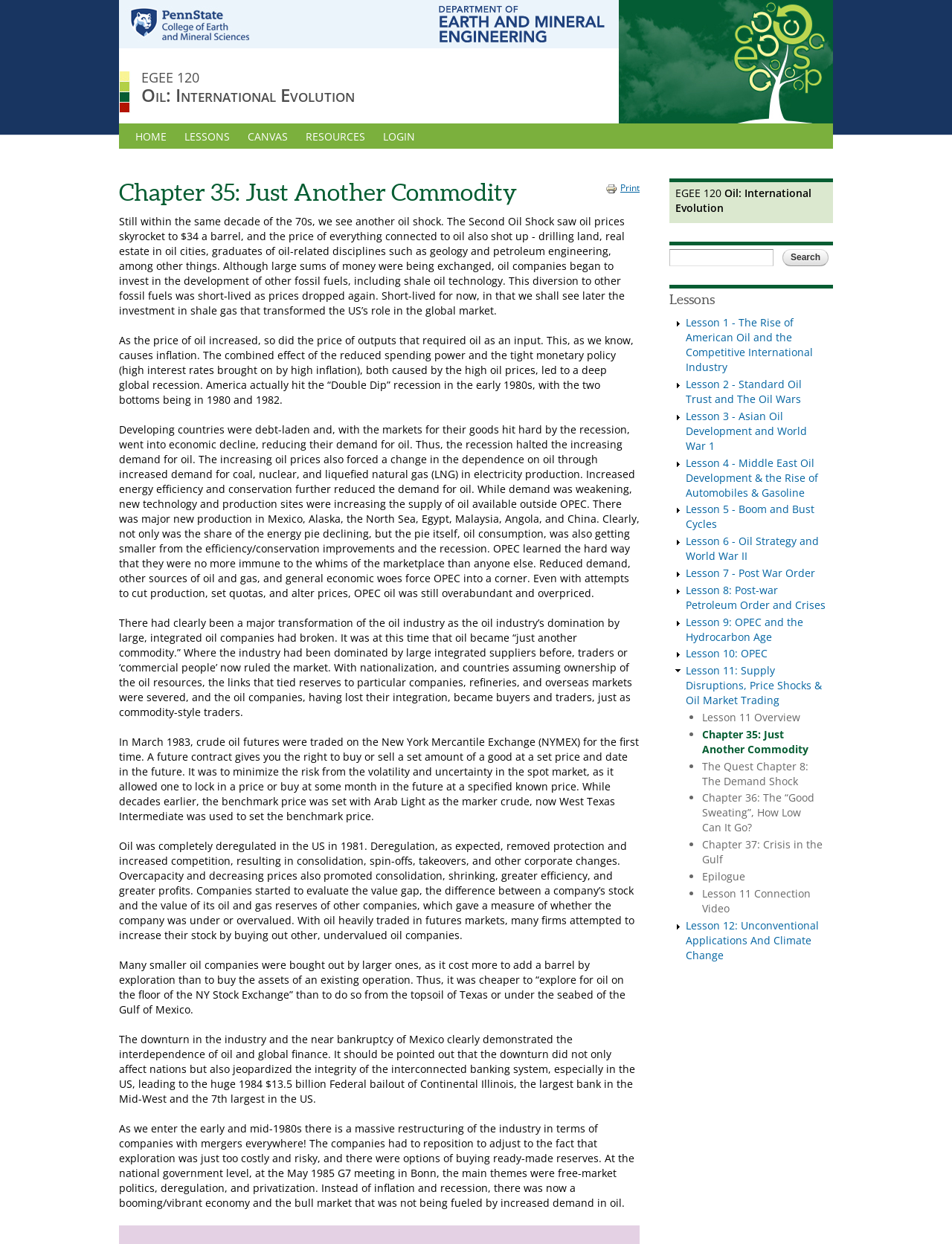Use the information in the screenshot to answer the question comprehensively: What is the title of the current chapter?

I found the title of the current chapter by looking at the heading element with the text 'Chapter 35: Just Another Commodity' which is located at the top of the webpage.